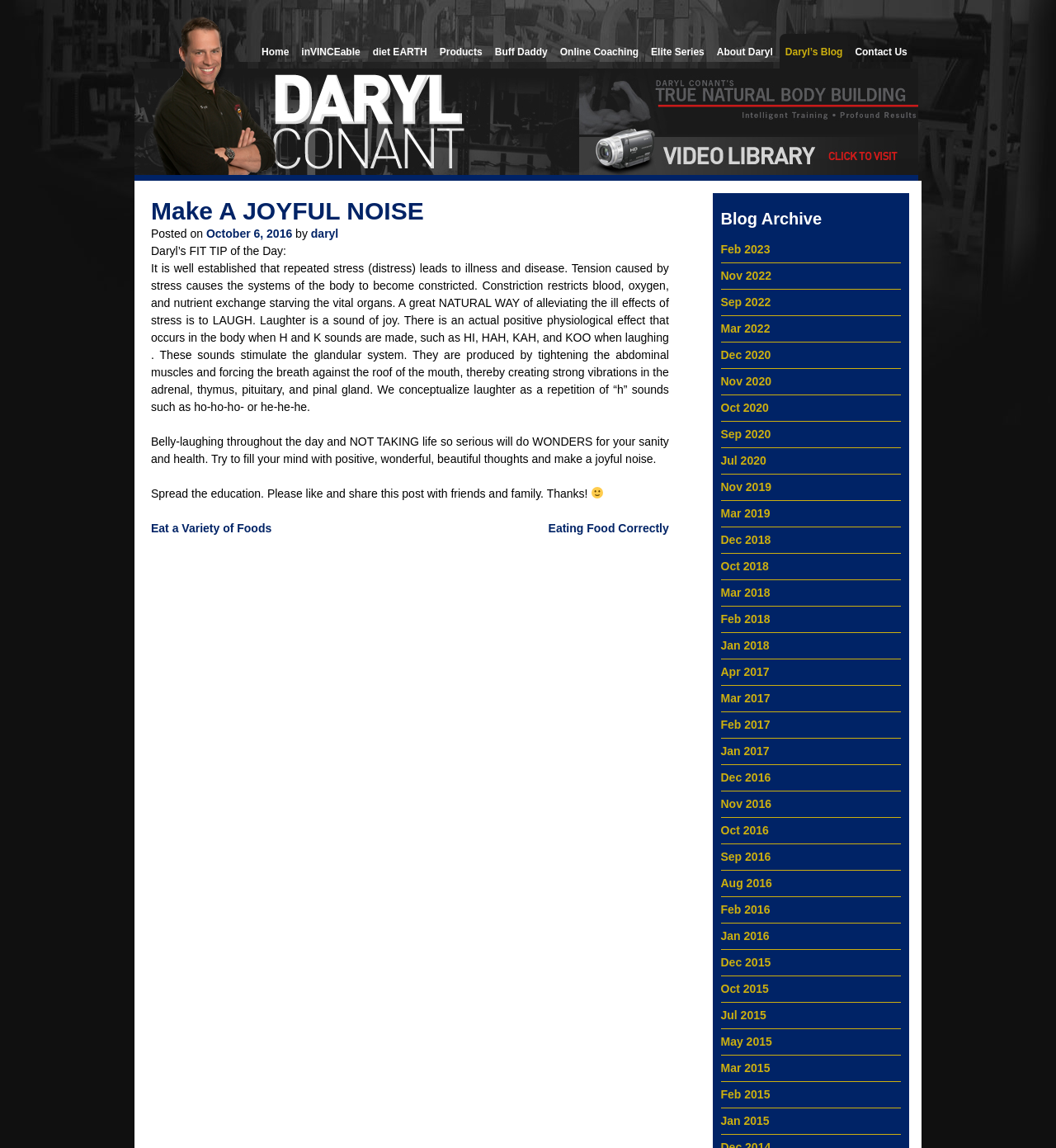Describe every aspect of the webpage comprehensively.

This webpage is titled "Make A JOYFUL NOISE - darylconant.com" and has a navigation menu at the top with 9 links: "Home", "inVINCEable", "diet EARTH", "Products", "Buff Daddy", "Online Coaching", "Elite Series", "About Daryl", and "Daryl’s Blog". Below the navigation menu, there is a main section that contains an article with a heading "Make A JOYFUL NOISE" and a subheading "Posted on October 6, 2016 by daryl".

The article starts with a brief introduction, followed by a main text that discusses the benefits of laughter in alleviating stress and its positive effects on the body. The text is divided into two paragraphs, with the first paragraph explaining how repeated stress leads to illness and disease, and how laughter can help alleviate these effects. The second paragraph encourages readers to incorporate laughter into their daily lives and to spread positivity.

Below the article, there is a post navigation section with two links: "Eat a Variety of Foods" and "Eating Food Correctly". On the right side of the page, there is a "Blog Archive" section that lists the months from February 2023 to January 2015, with each month being a link.

There are also two images on the page: a small icon with a smiling face 🙂 at the end of the article, and another image with an unknown description (link with no text).